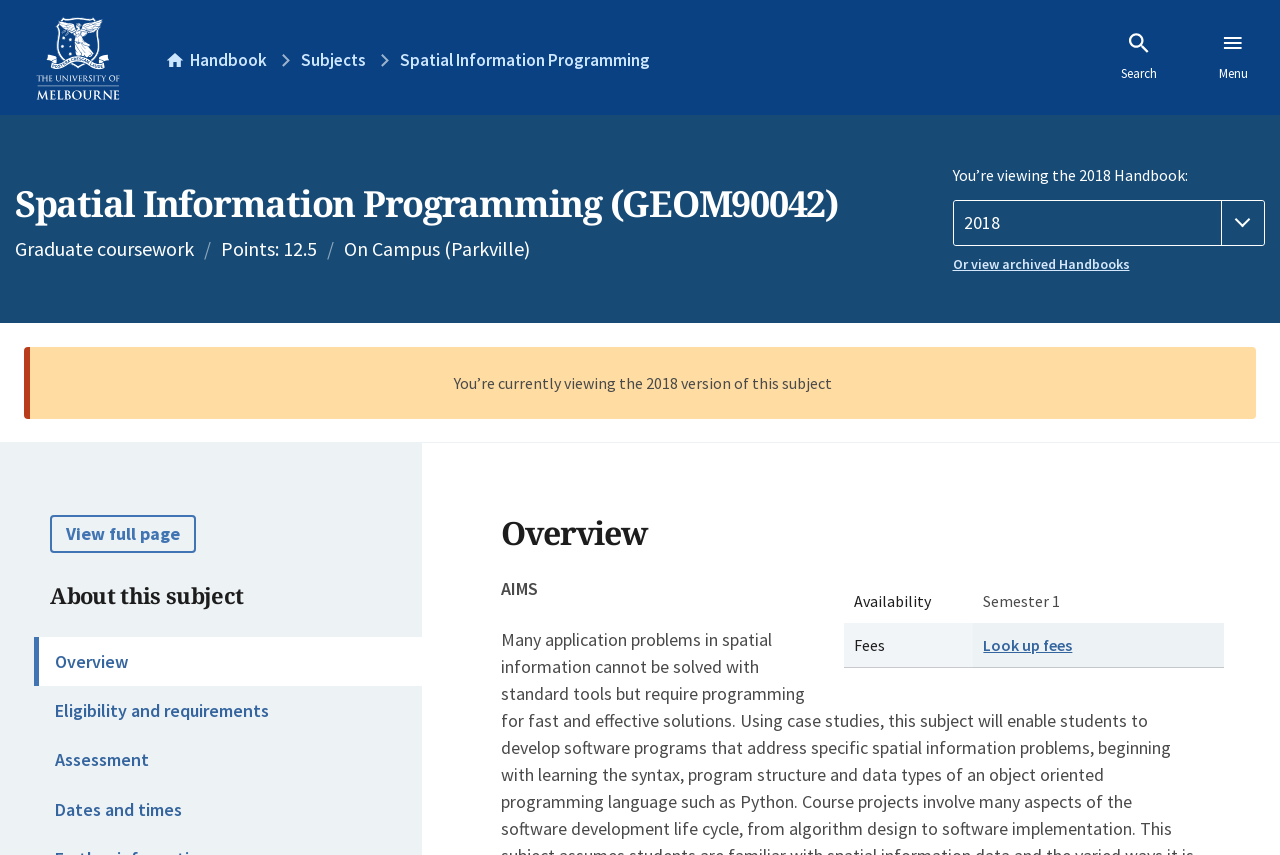Determine the bounding box coordinates for the clickable element required to fulfill the instruction: "View full page". Provide the coordinates as four float numbers between 0 and 1, i.e., [left, top, right, bottom].

[0.039, 0.602, 0.153, 0.647]